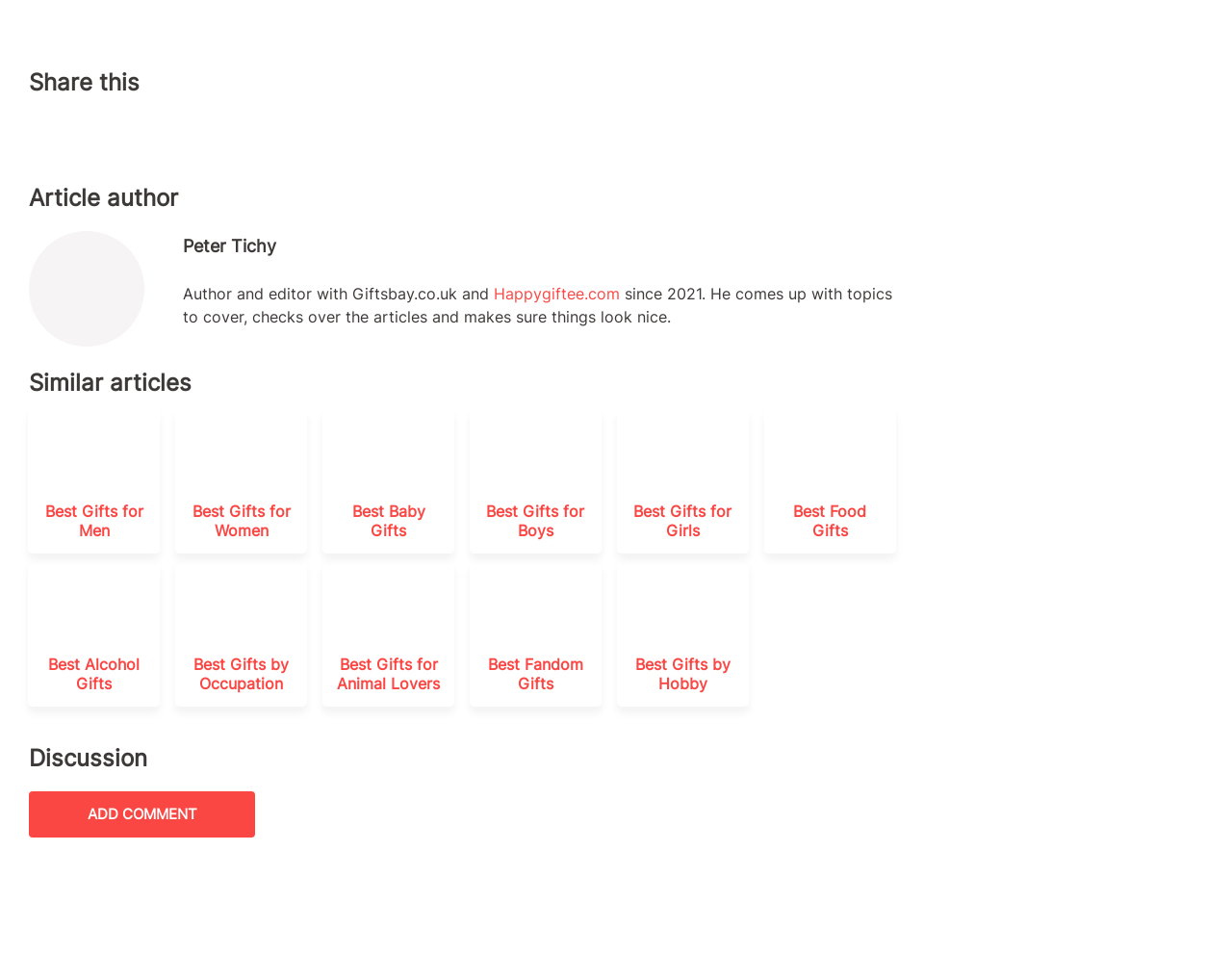What social media platforms are available for sharing?
Please answer the question with a detailed response using the information from the screenshot.

At the top of the webpage, there are three social media icons: Facebook, Twitter, and Pinterest. These icons allow users to share the webpage on these social media platforms.